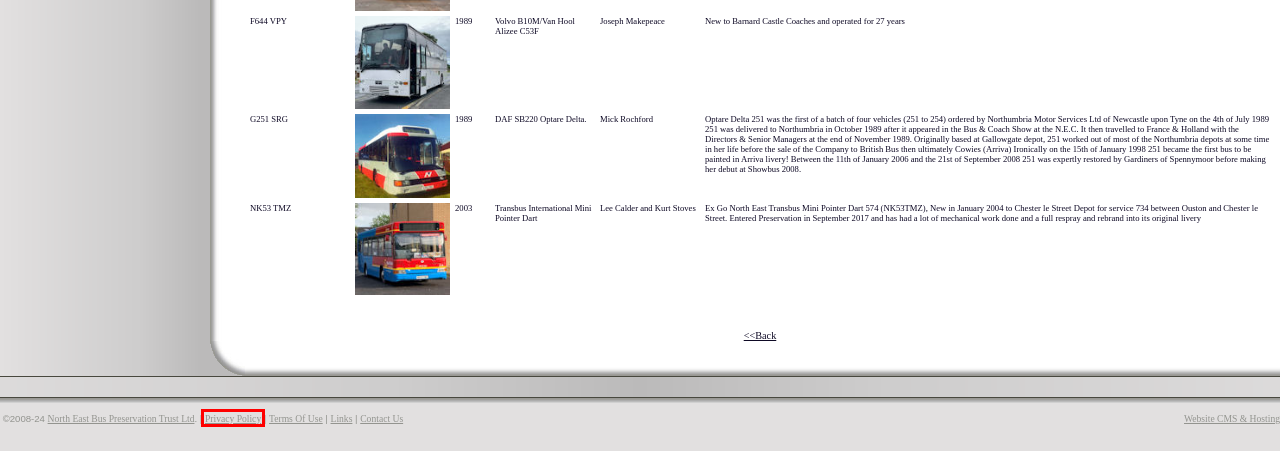Provided is a screenshot of a webpage with a red bounding box around an element. Select the most accurate webpage description for the page that appears after clicking the highlighted element. Here are the candidates:
A. Privacy Policy - Privacy Policy
B. North East Bus Preservation Trust Events
C. Buses For Sale
D. Rally Details - Rally Details
E. Terms Of Use - Terms Of Use
F. North East Bus Preservation Trust Web Links
G. Contact Us
H. Members Login - Members Login

A